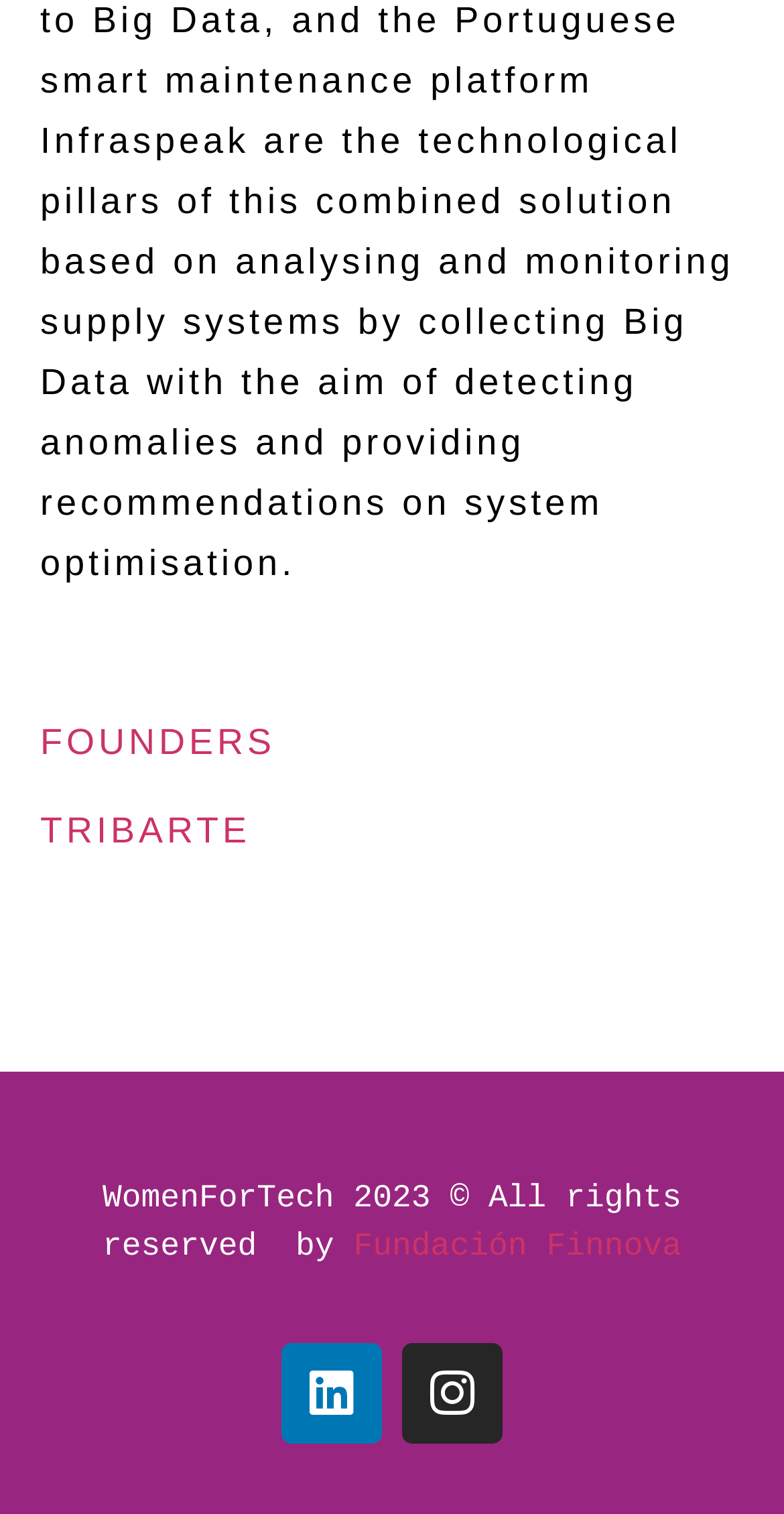Identify the bounding box coordinates of the HTML element based on this description: "Fundación Finnova".

[0.451, 0.81, 0.871, 0.835]